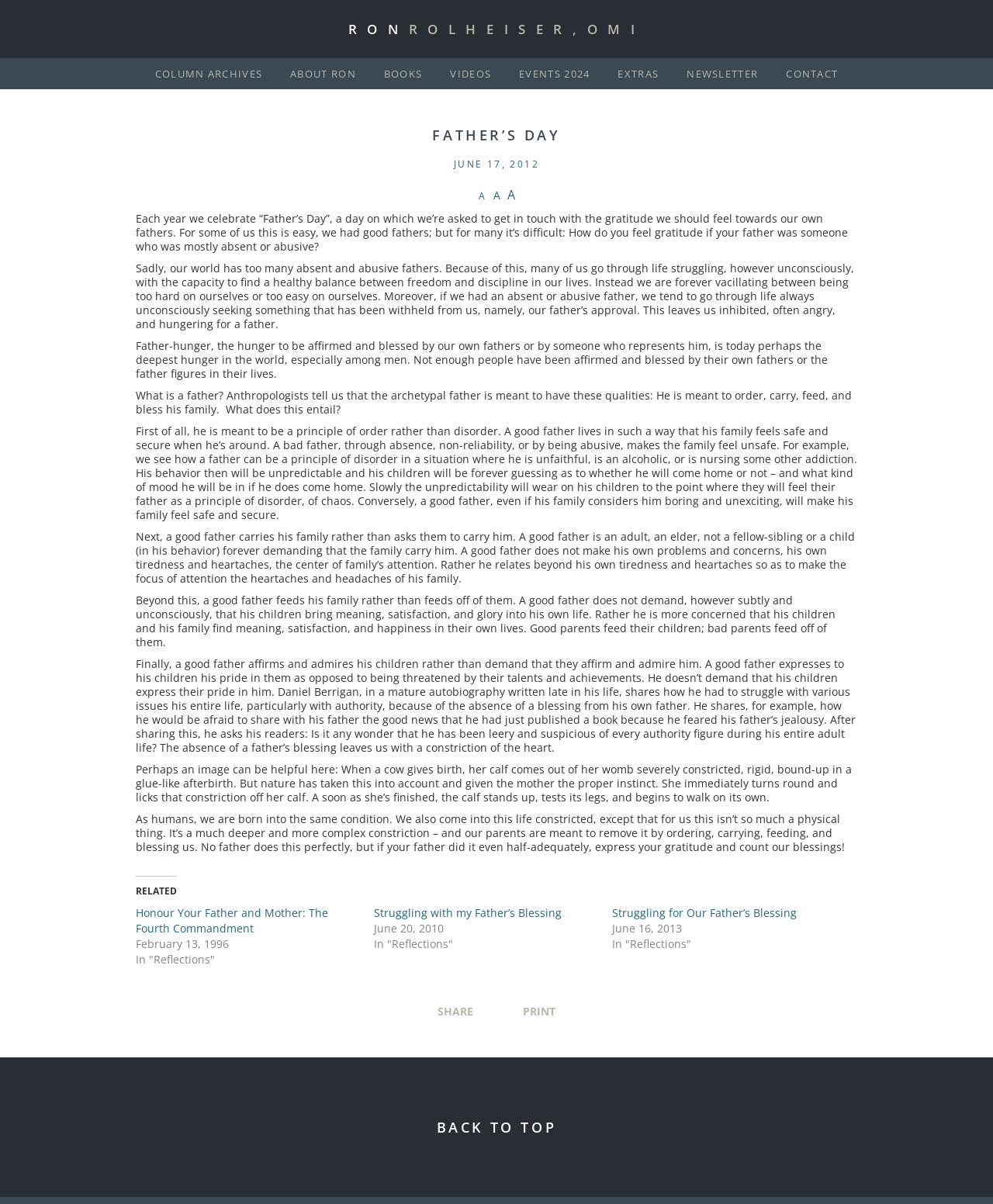Please identify the bounding box coordinates of the element that needs to be clicked to perform the following instruction: "Visit 'EVENTS 2024'".

[0.523, 0.055, 0.594, 0.067]